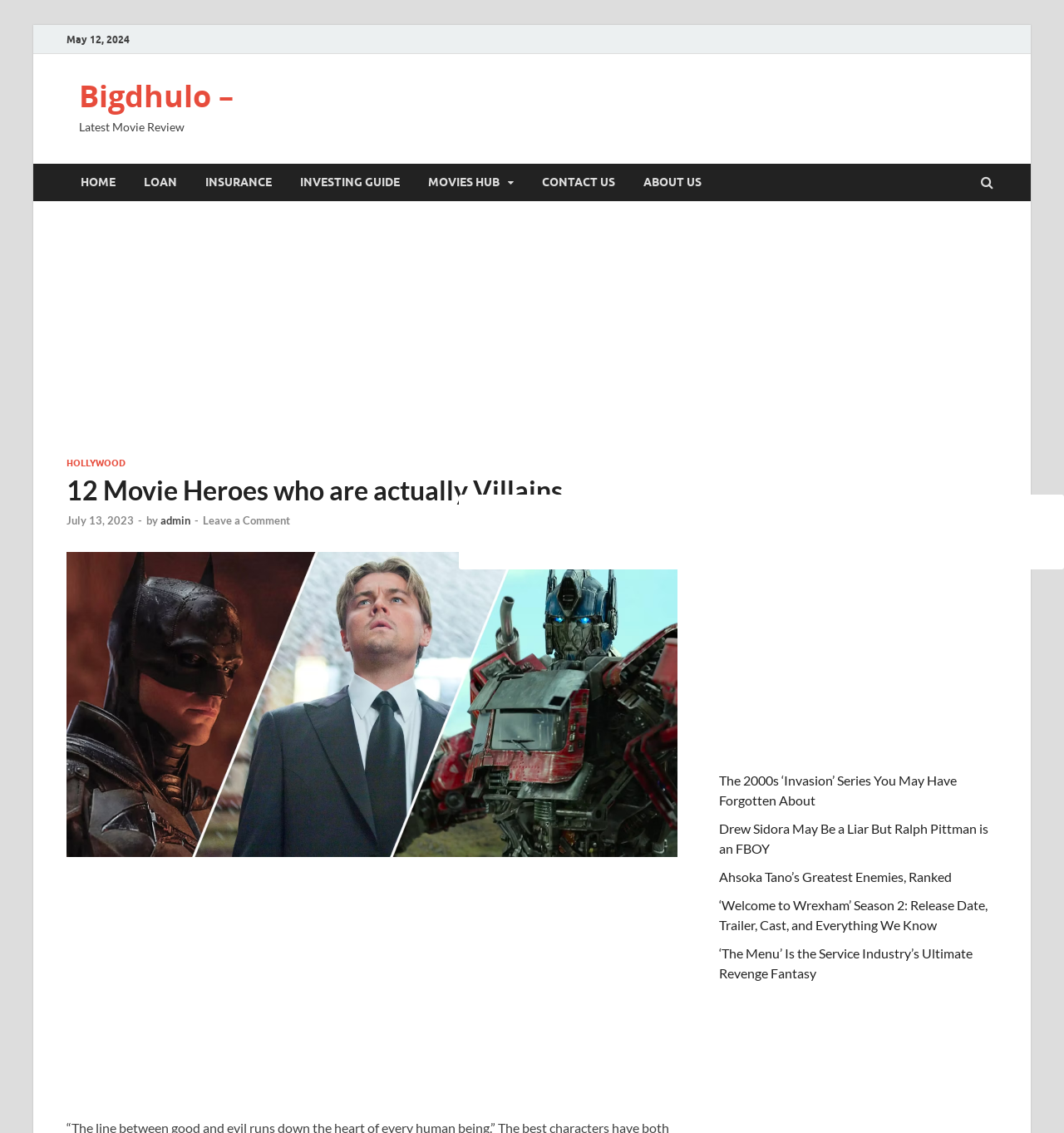Provide a short answer using a single word or phrase for the following question: 
How many sections are in the main header?

3